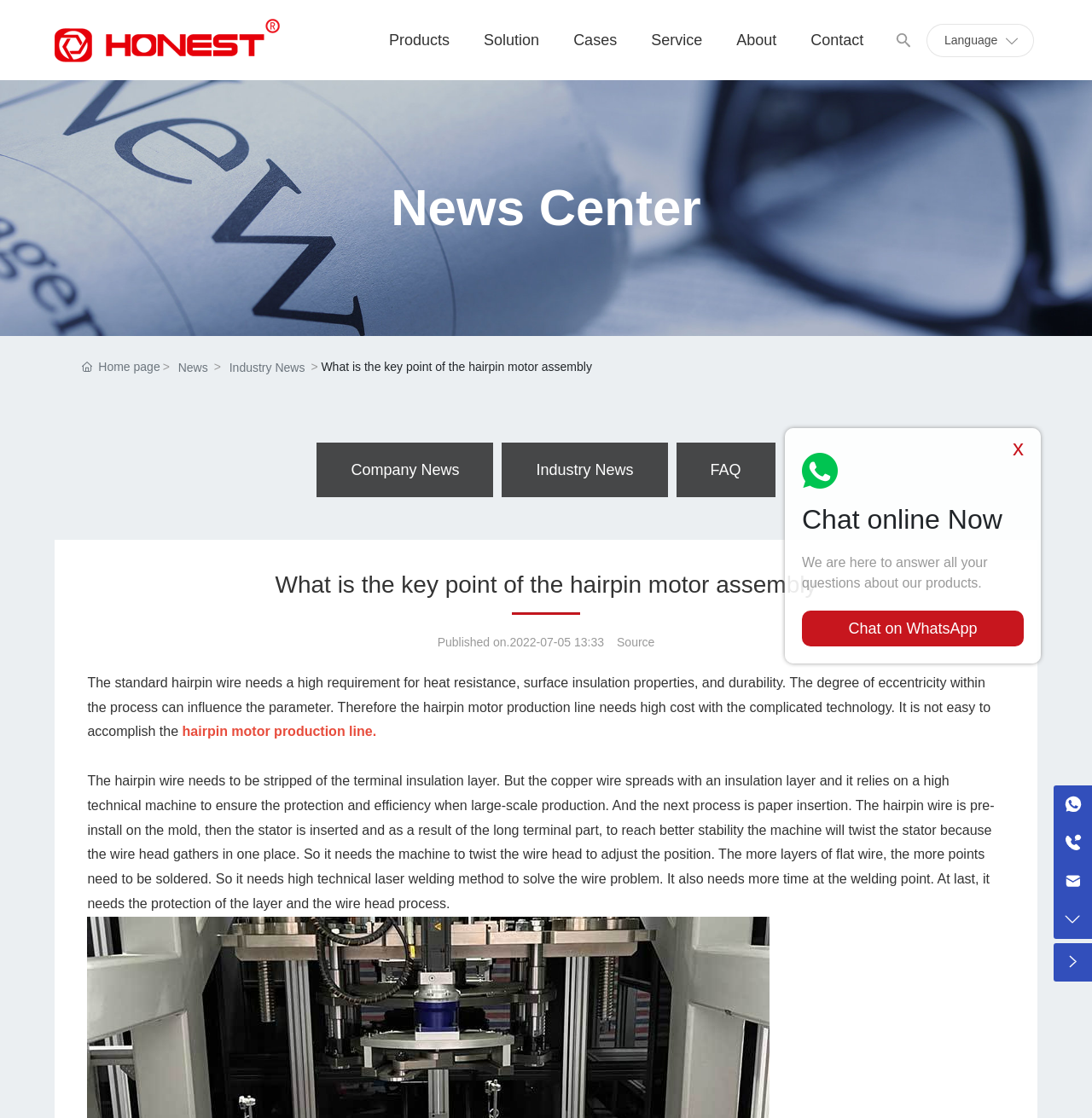Determine the bounding box coordinates of the clickable region to carry out the instruction: "Click on the 'News' link".

[0.163, 0.32, 0.19, 0.338]